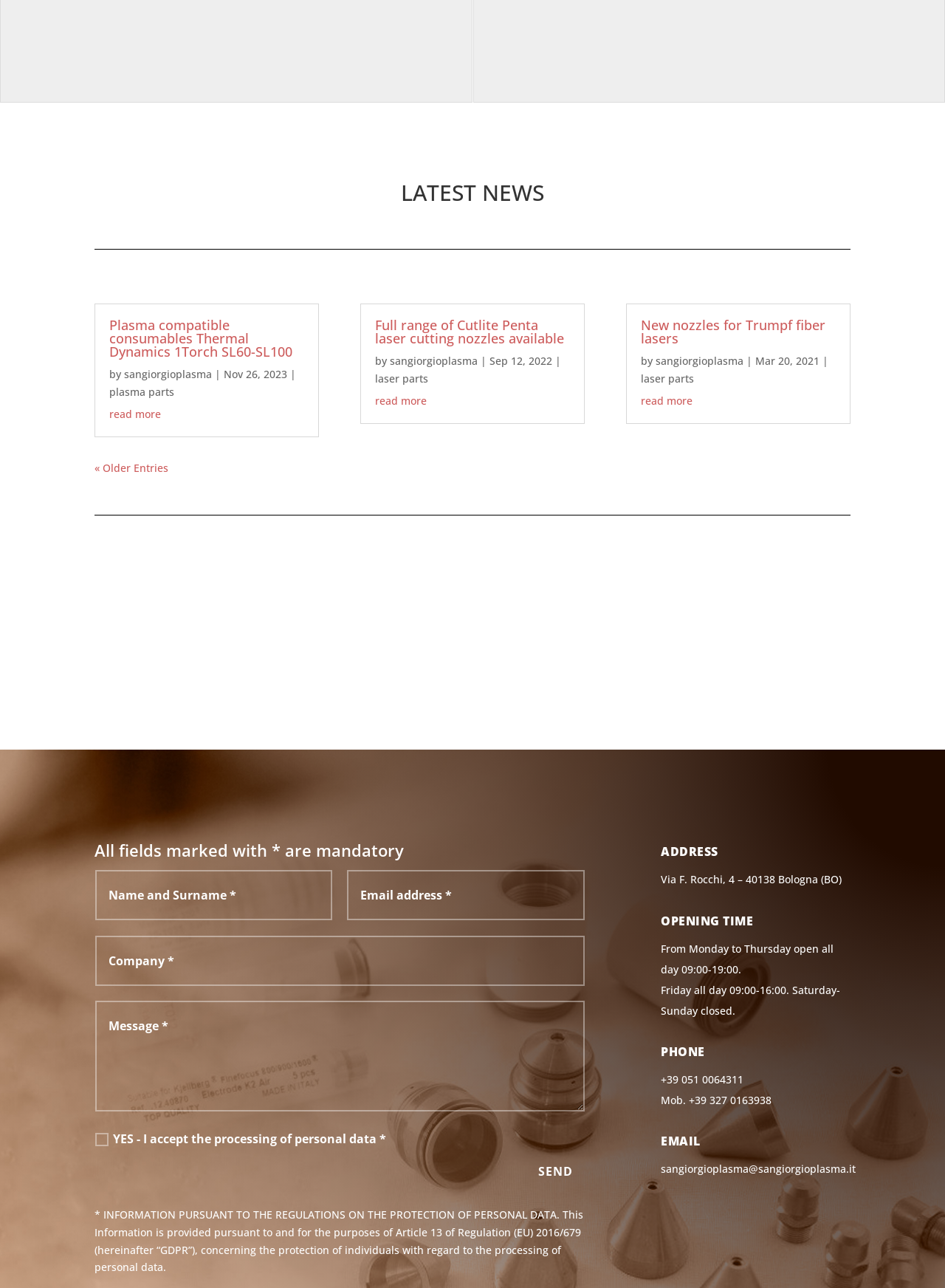What is the purpose of the form on the webpage?
Based on the screenshot, provide a one-word or short-phrase response.

Fill in your request